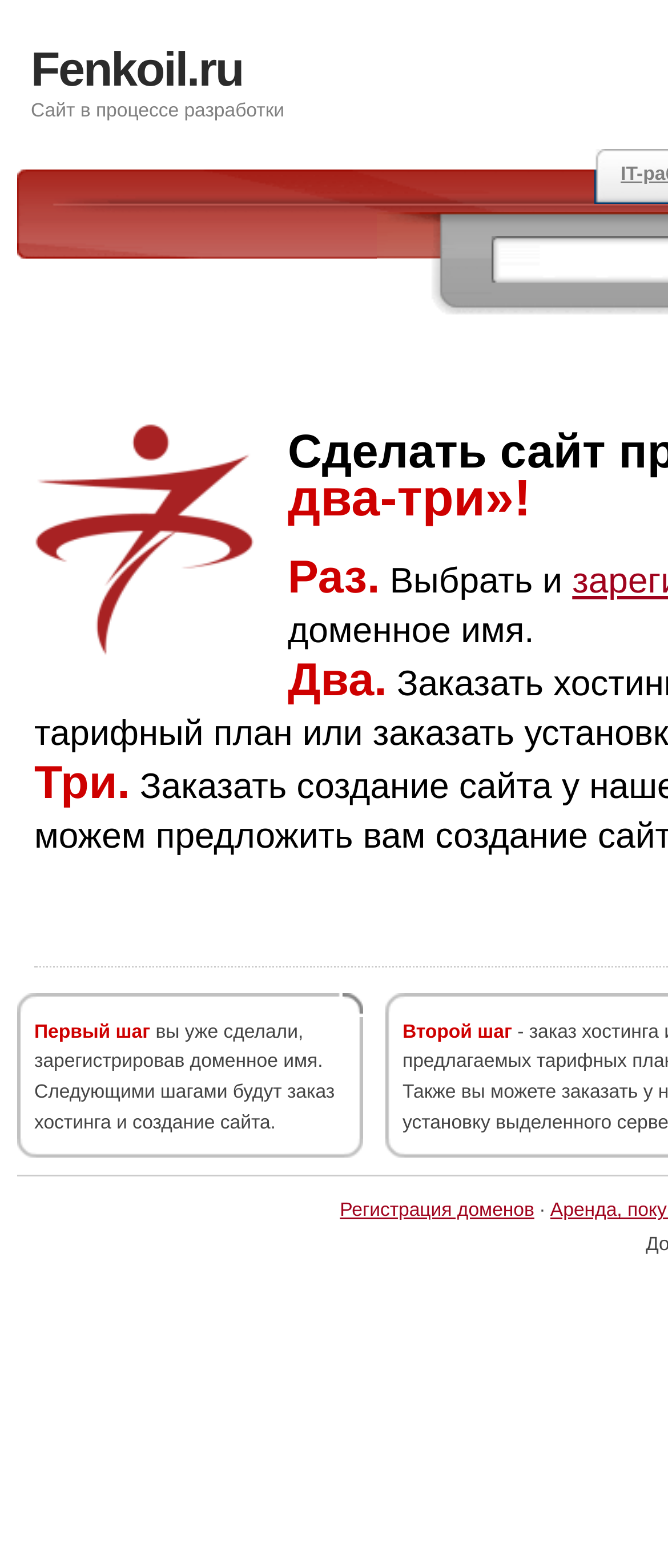Use one word or a short phrase to answer the question provided: 
How many steps are mentioned on the webpage?

Two